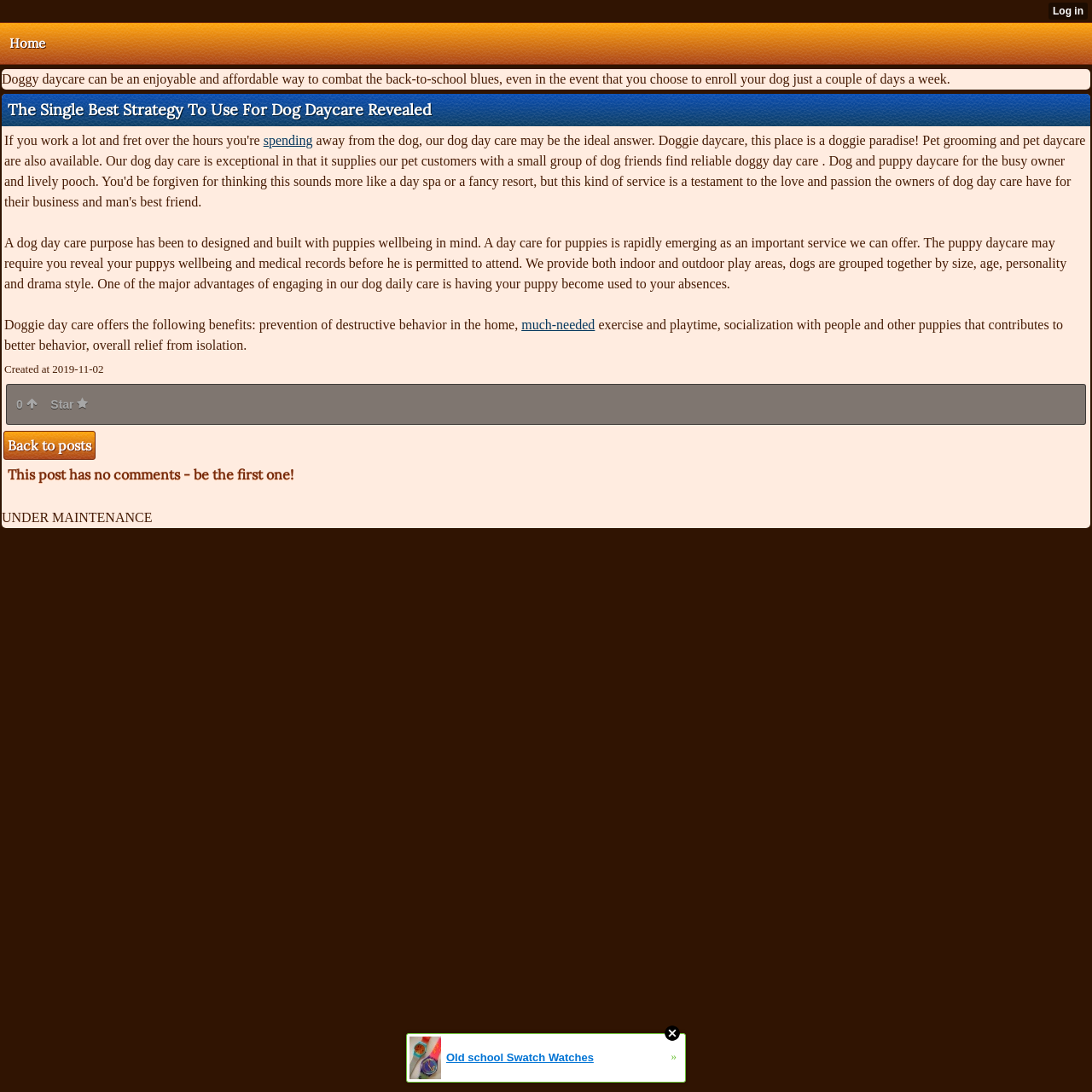Locate the bounding box coordinates of the UI element described by: "Search". Provide the coordinates as four float numbers between 0 and 1, formatted as [left, top, right, bottom].

None